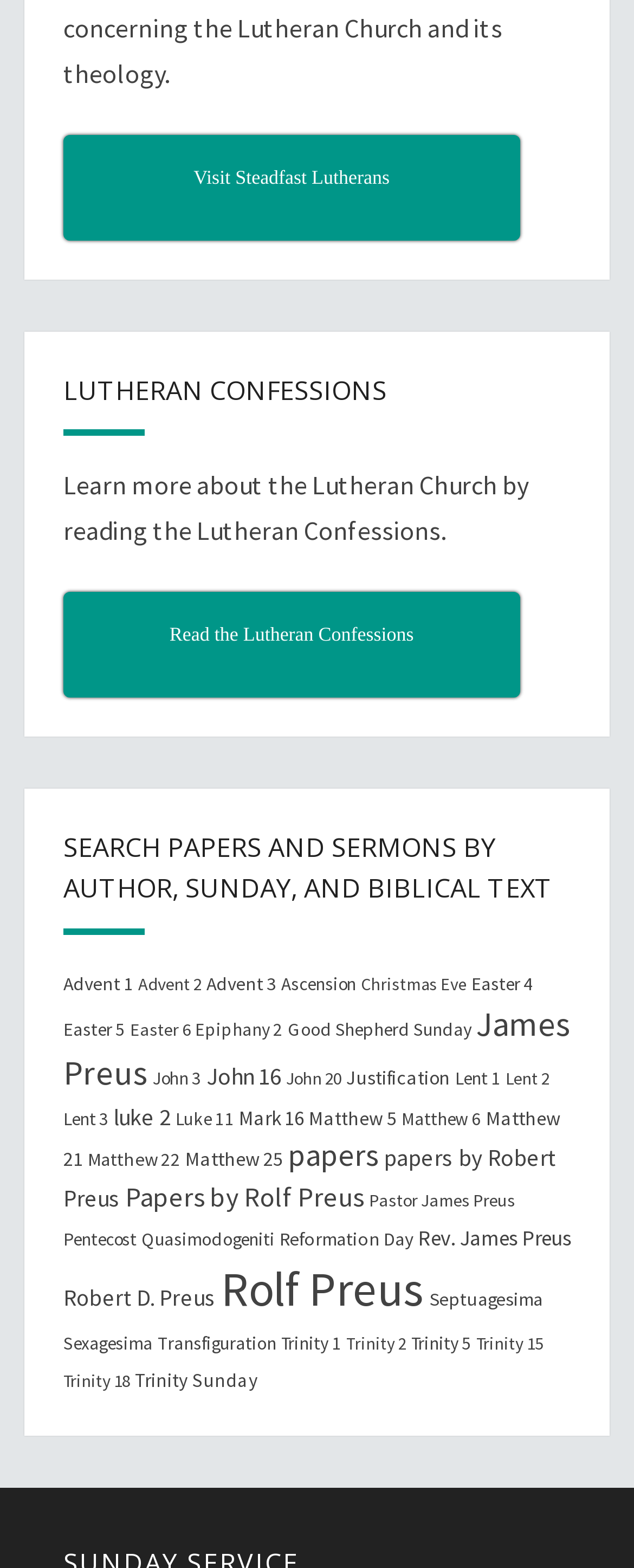Find the bounding box coordinates of the clickable area required to complete the following action: "Read the Lutheran Confessions".

[0.1, 0.377, 0.82, 0.445]